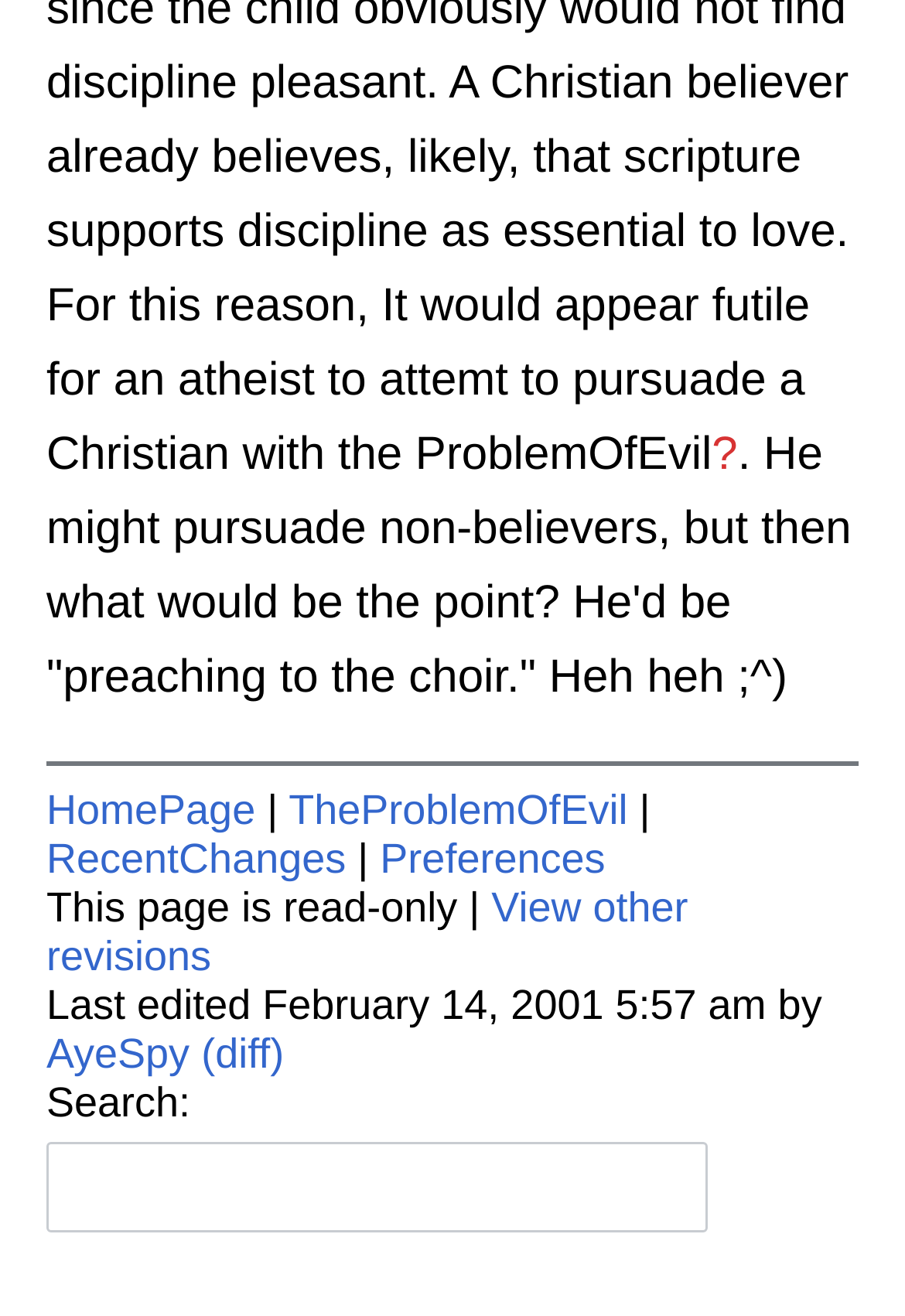Please specify the bounding box coordinates of the area that should be clicked to accomplish the following instruction: "Share on Twitter". The coordinates should consist of four float numbers between 0 and 1, i.e., [left, top, right, bottom].

None